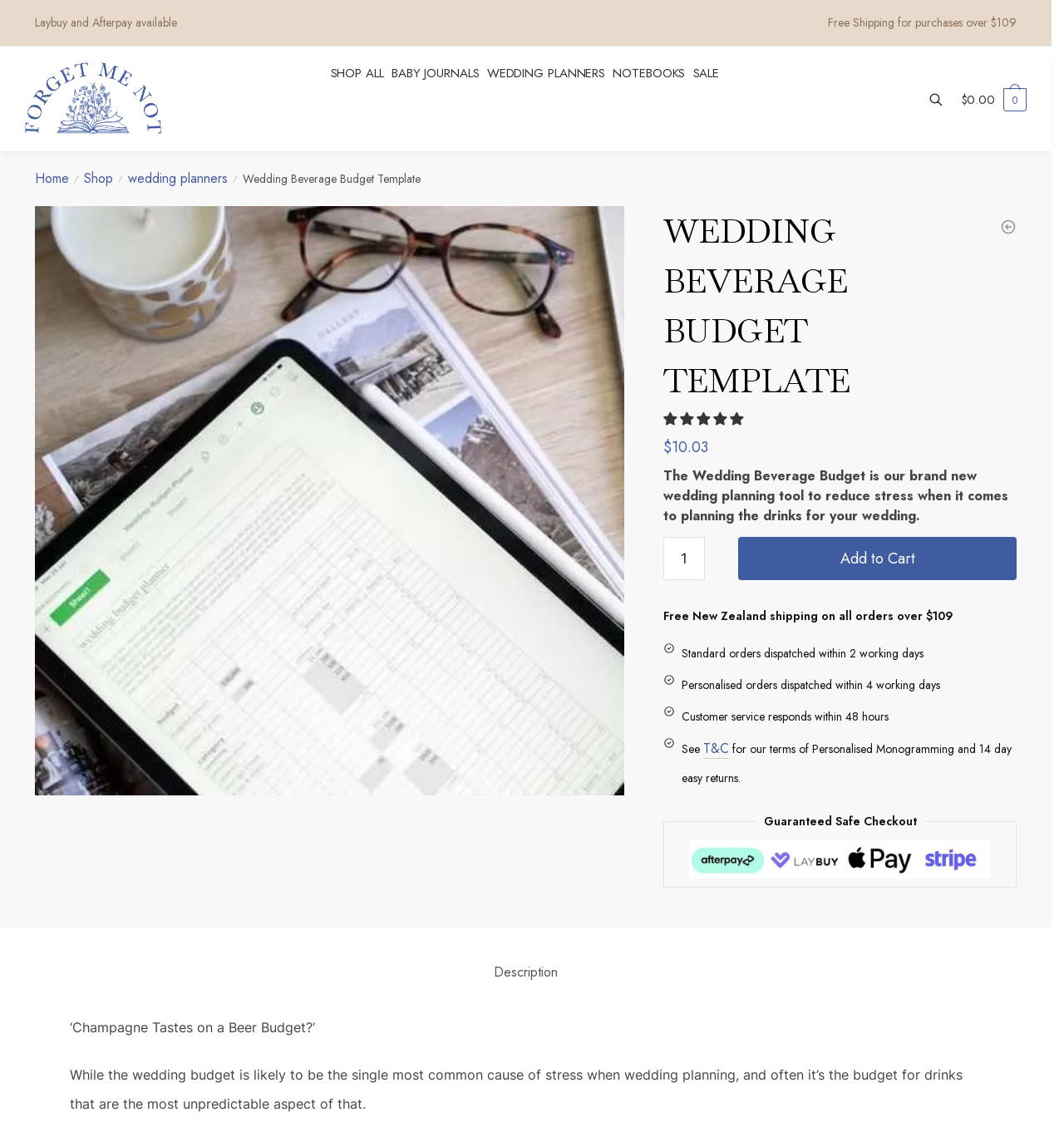Summarize the webpage with a detailed and informative caption.

The webpage is a product page for a wedding beverage budget template. At the top, there are two promotional texts: "Laybuy and Afterpay available" and "Free Shipping for purchases over $109". Below these, there is a navigation menu with links to "Home", "Shop", and "Wedding Planners". 

To the right of the navigation menu, there is a logo of "Forget Me Not Journals" with a link to the homepage. Below the logo, there are several links to different categories, including "SHOP ALL", "BABY JOURNALS", "WEDDING PLANNERS", "NOTEBOOKS", and "SALE". 

On the right side of the page, there is a shopping cart icon with a link to view the cart and a text showing the total cost of $0.00. 

The main content of the page is a product description section. It starts with a heading "WEDDING BEVERAGE BUDGET TEMPLATE" and a 5-star rating button. Below the heading, there is a product image and a description text that explains the product as a wedding planning tool to reduce stress when planning the drinks for the wedding. 

Under the product description, there is a section to select the product quantity and an "Add to Cart" button. Below this, there are several texts describing the shipping and customer service policies, including free New Zealand shipping on all orders over $109, dispatch times, and customer service response times. 

There is also a link to the terms and conditions and a section about guaranteed safe checkout. At the bottom of the page, there is a tab list with a "Description" tab selected, which displays a text about the challenges of wedding budget planning and how the product can help.